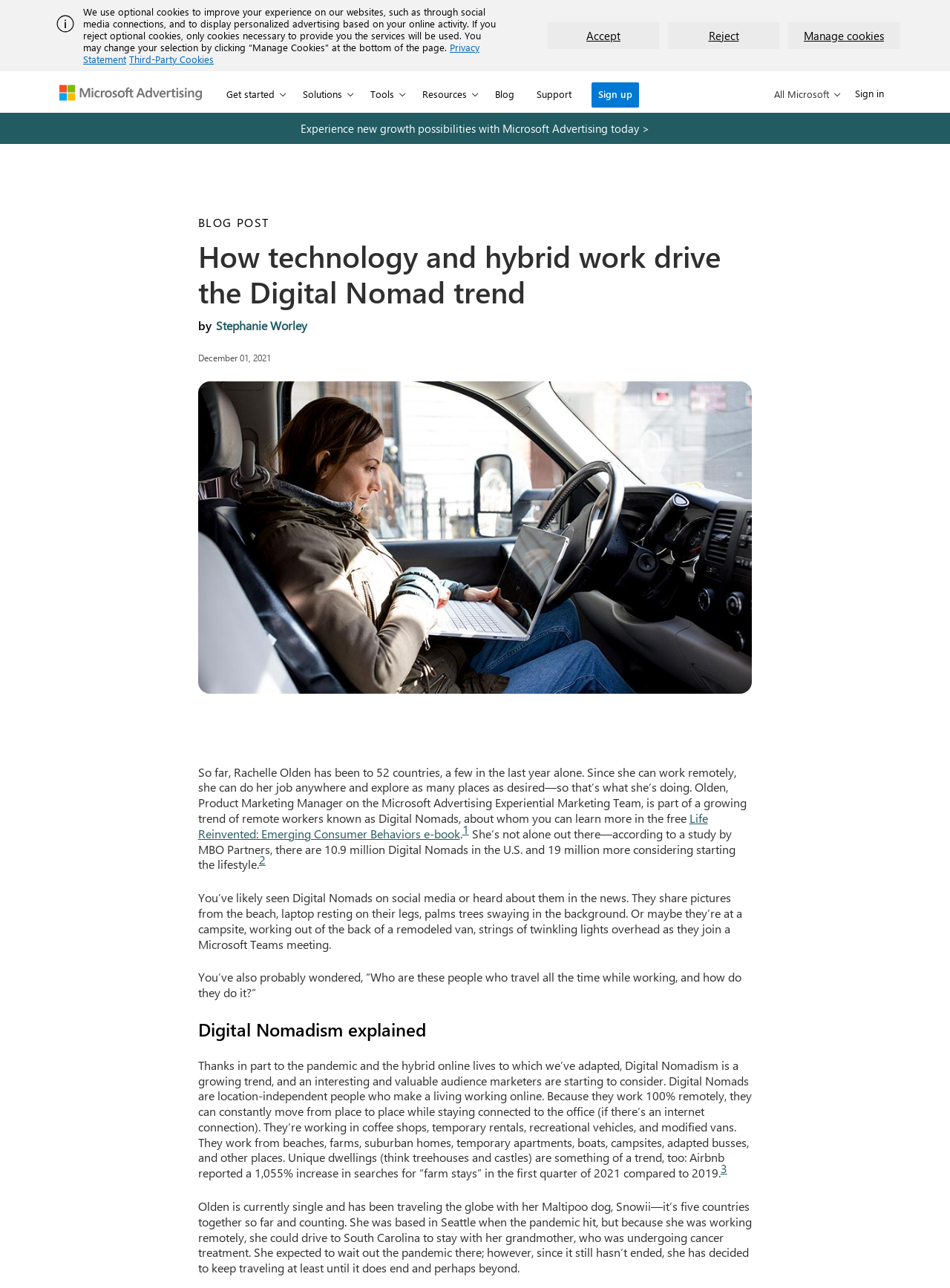Please provide a comprehensive answer to the question below using the information from the image: What is the profession of Rachelle Olden?

I found this answer by reading the text that mentions Rachelle Olden, a Digital Nomad, and her profession as a Product Marketing Manager on the Microsoft Advertising Experiential Marketing Team.